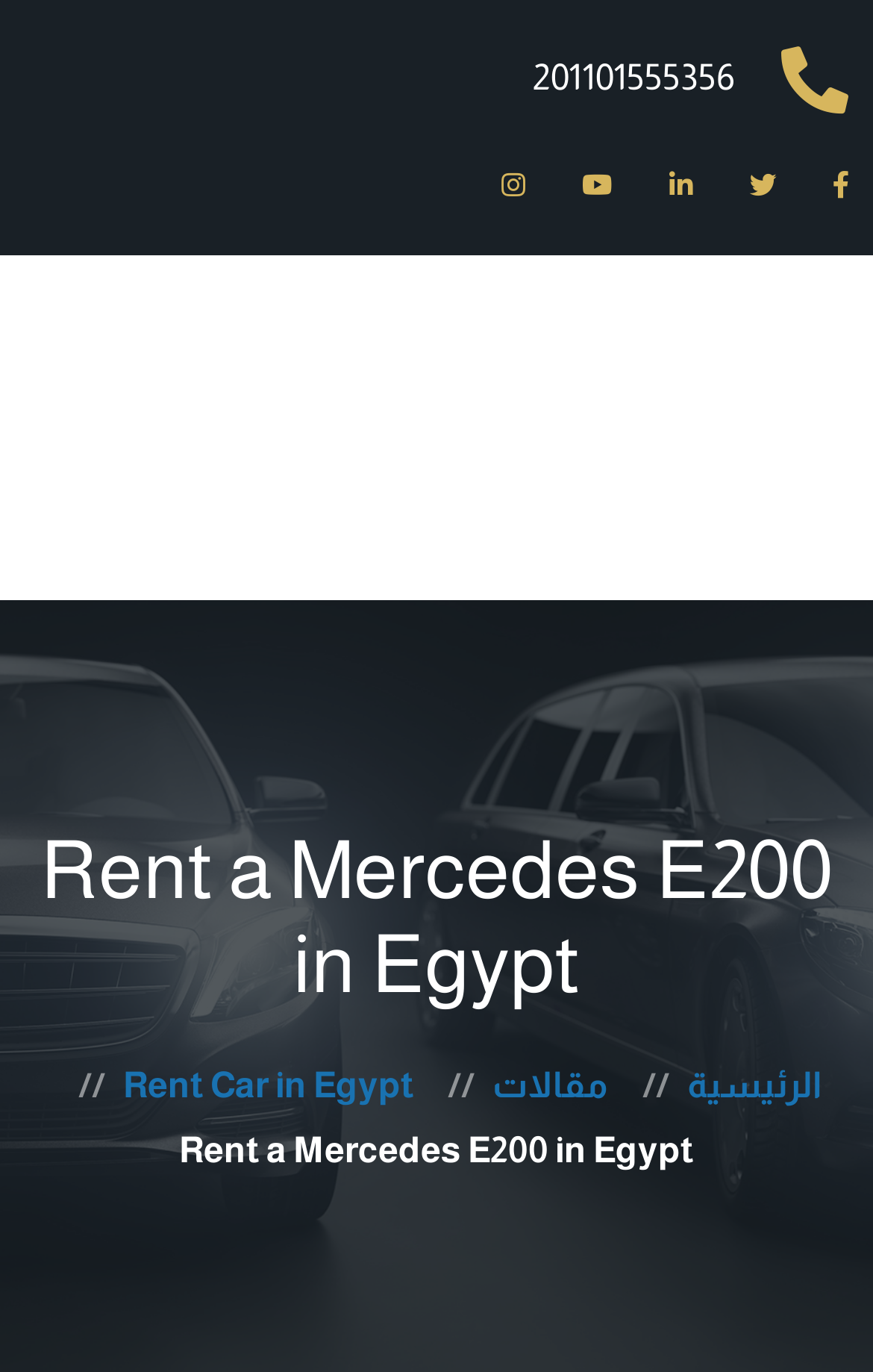Please identify the bounding box coordinates of where to click in order to follow the instruction: "Click the phone number to contact".

[0.61, 0.033, 0.974, 0.085]